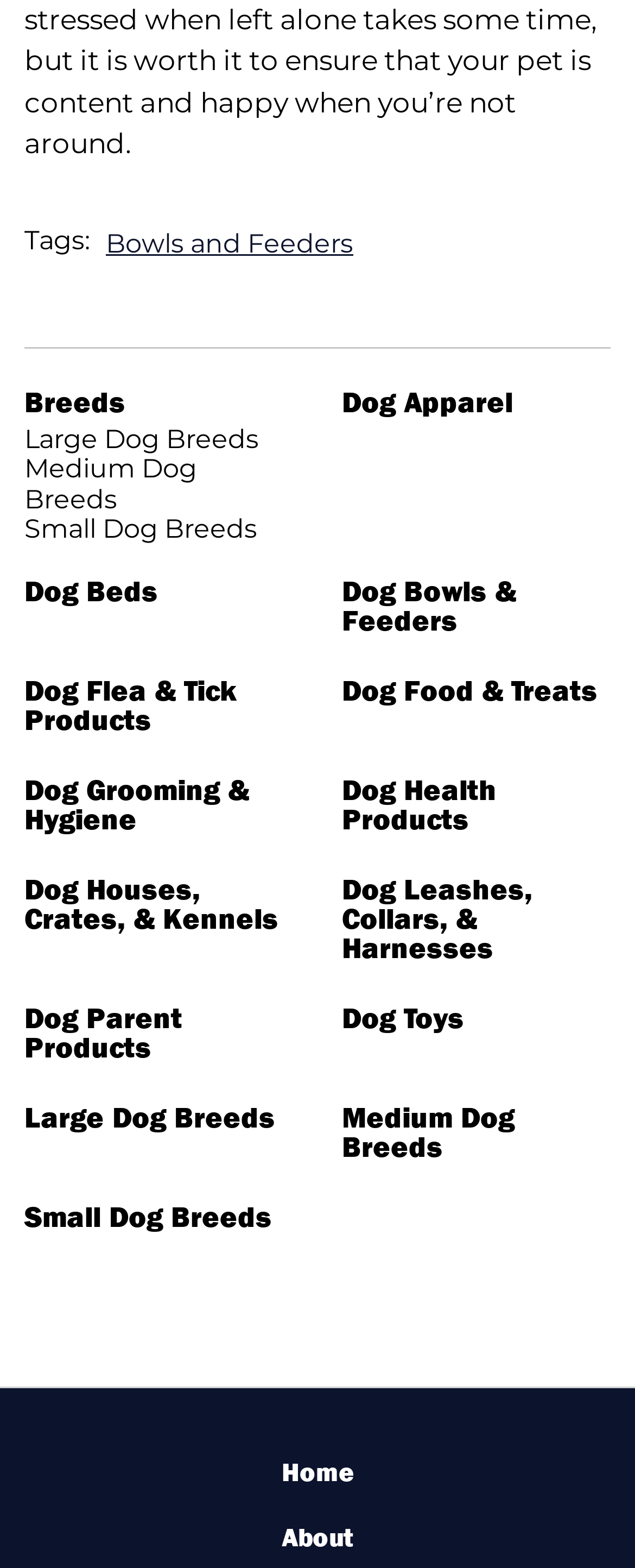Please locate the bounding box coordinates of the element that needs to be clicked to achieve the following instruction: "Browse dog breeds". The coordinates should be four float numbers between 0 and 1, i.e., [left, top, right, bottom].

[0.038, 0.247, 0.462, 0.266]